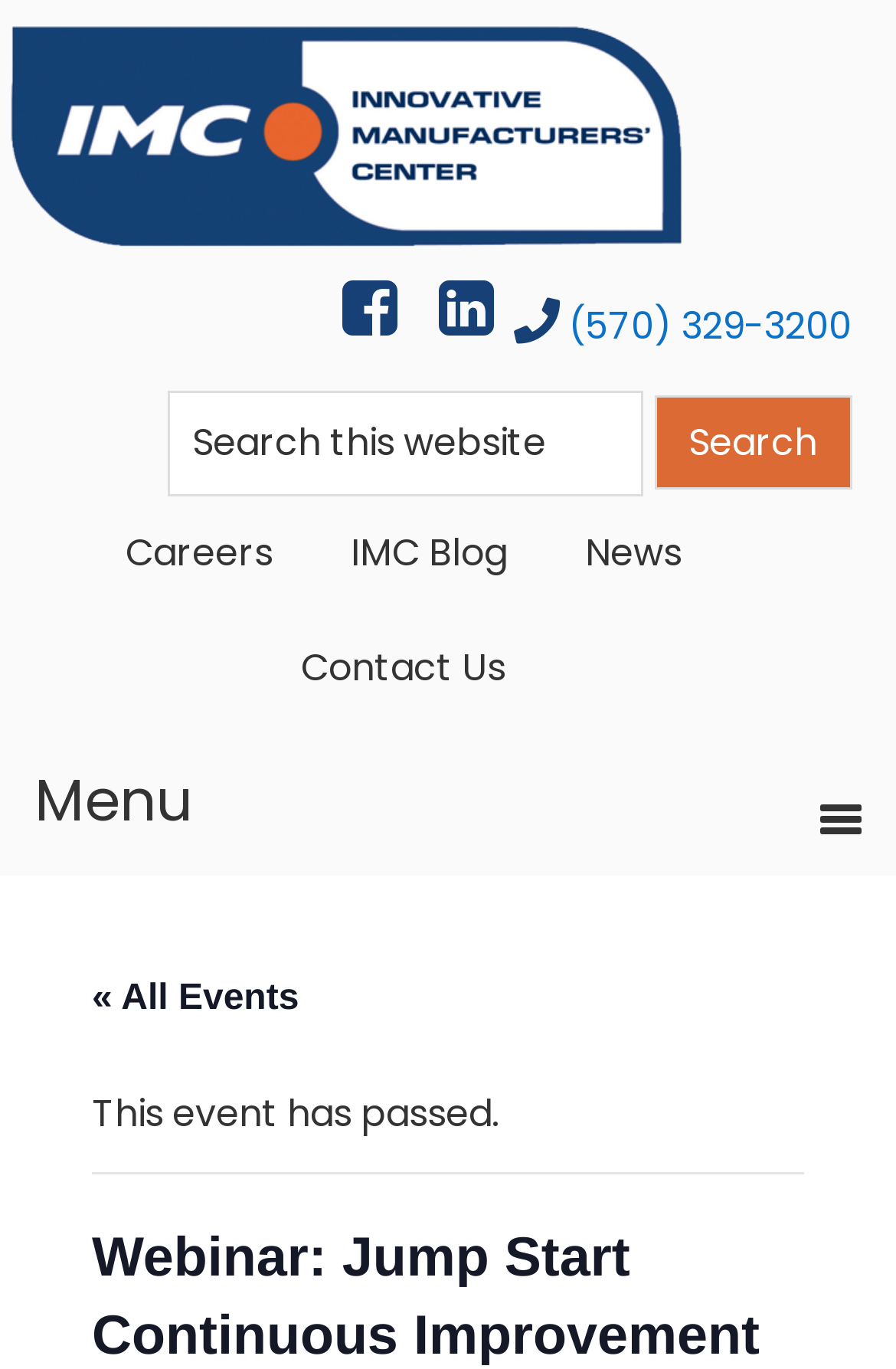Extract the main headline from the webpage and generate its text.

Webinar: Jump Start Continuous Improvement in Your Manufacturing Business